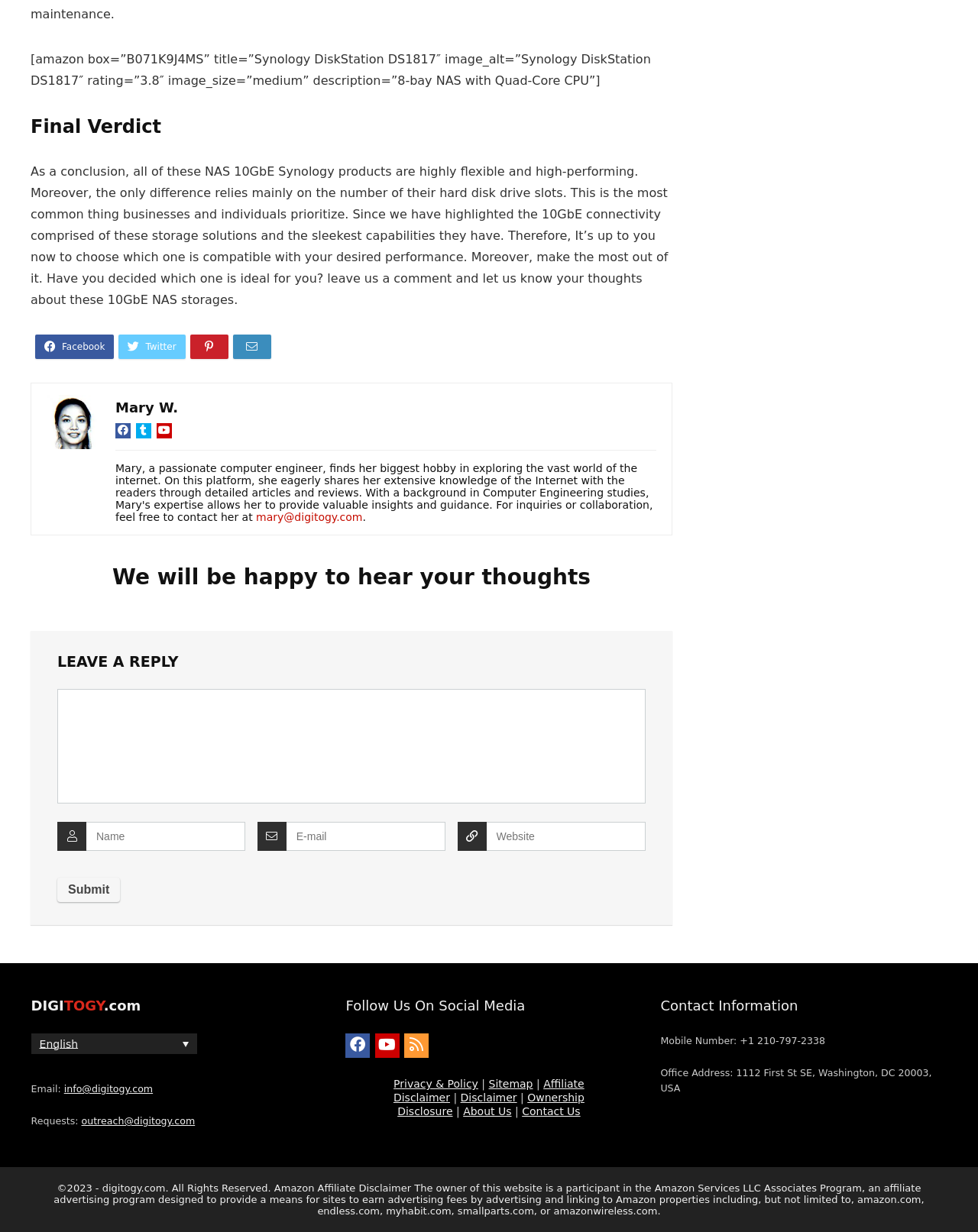Based on the element description: "Privacy & Policy", identify the bounding box coordinates for this UI element. The coordinates must be four float numbers between 0 and 1, listed as [left, top, right, bottom].

[0.402, 0.875, 0.489, 0.885]